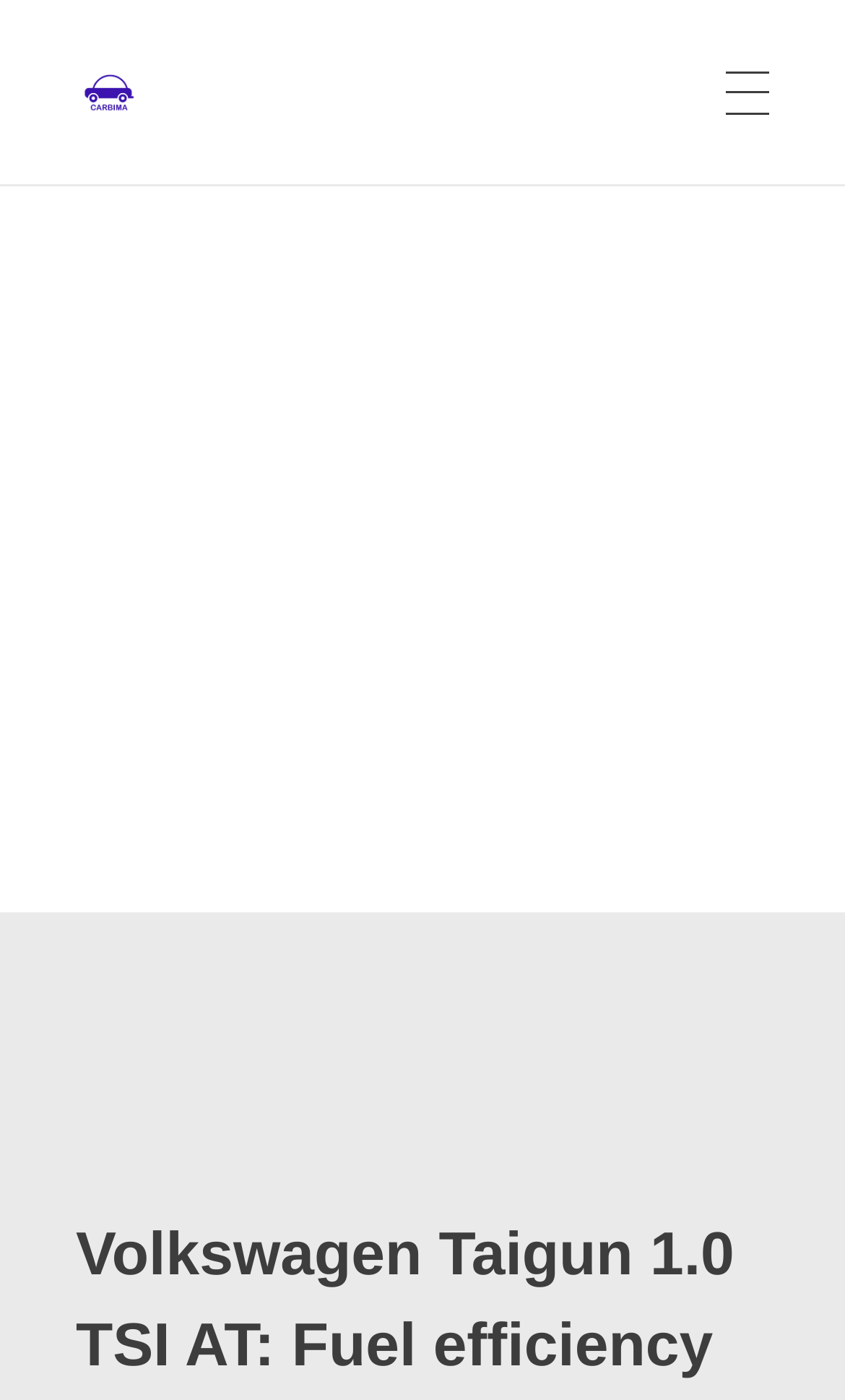Detail the various sections and features of the webpage.

The webpage is about Volkswagen Taigun 1.0 TSI AT, specifically focusing on its fuel efficiency in city and highway driving. At the top, there is a link and an image with the text "Car Insurance Information & Updates", which is also the title of the webpage. Below this, there is a heading with the same text. 

To the right of the heading, there is a static text "Know about car insurance". On the top-right corner, there are two links, "ABOUT US" and "CONTACT US", placed side by side. 

The majority of the webpage is occupied by an iframe, which is an advertisement, taking up most of the space below the top section.